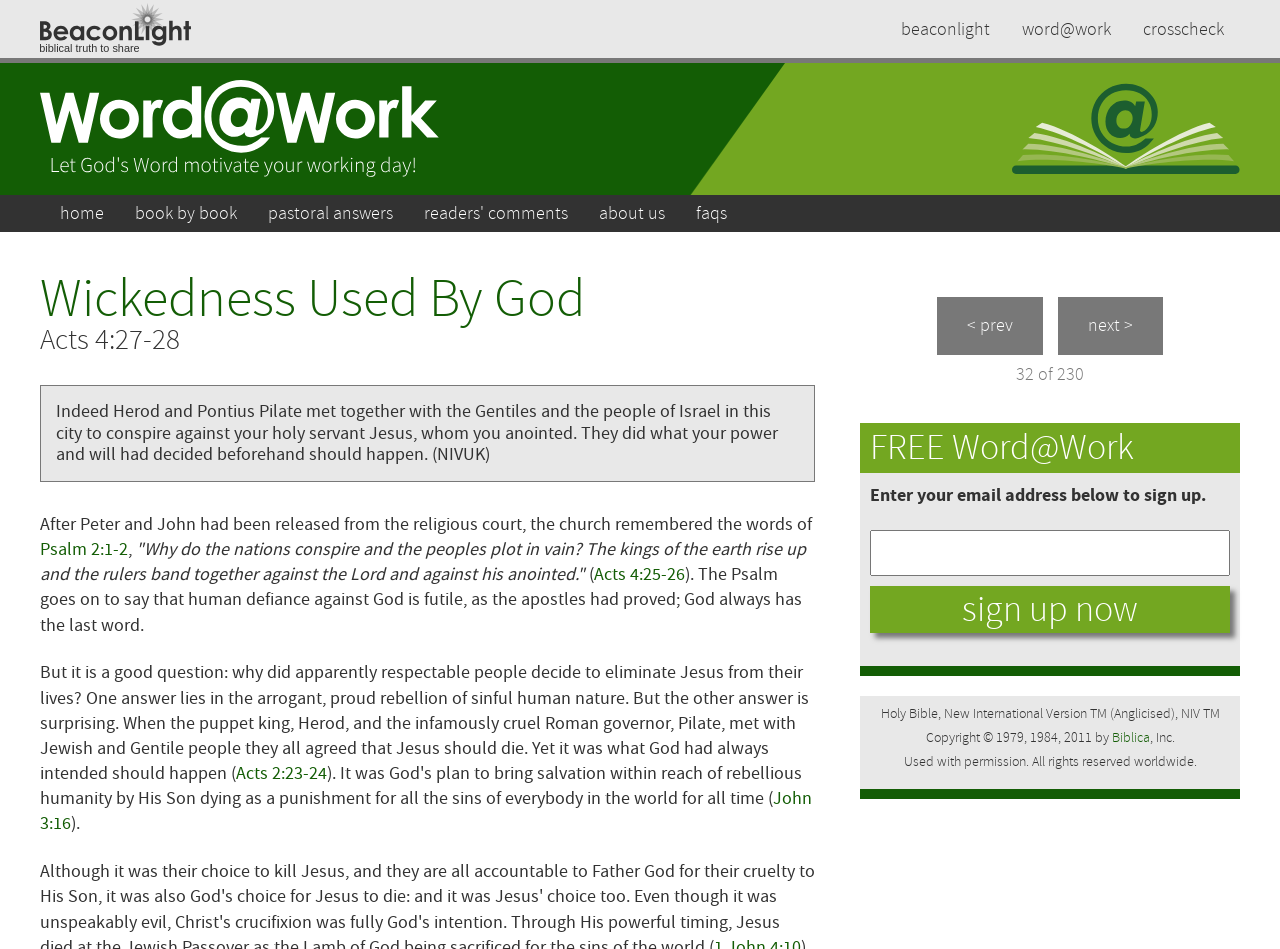Please identify the coordinates of the bounding box that should be clicked to fulfill this instruction: "Click on the 'beaconlight' link".

[0.695, 0.011, 0.782, 0.053]